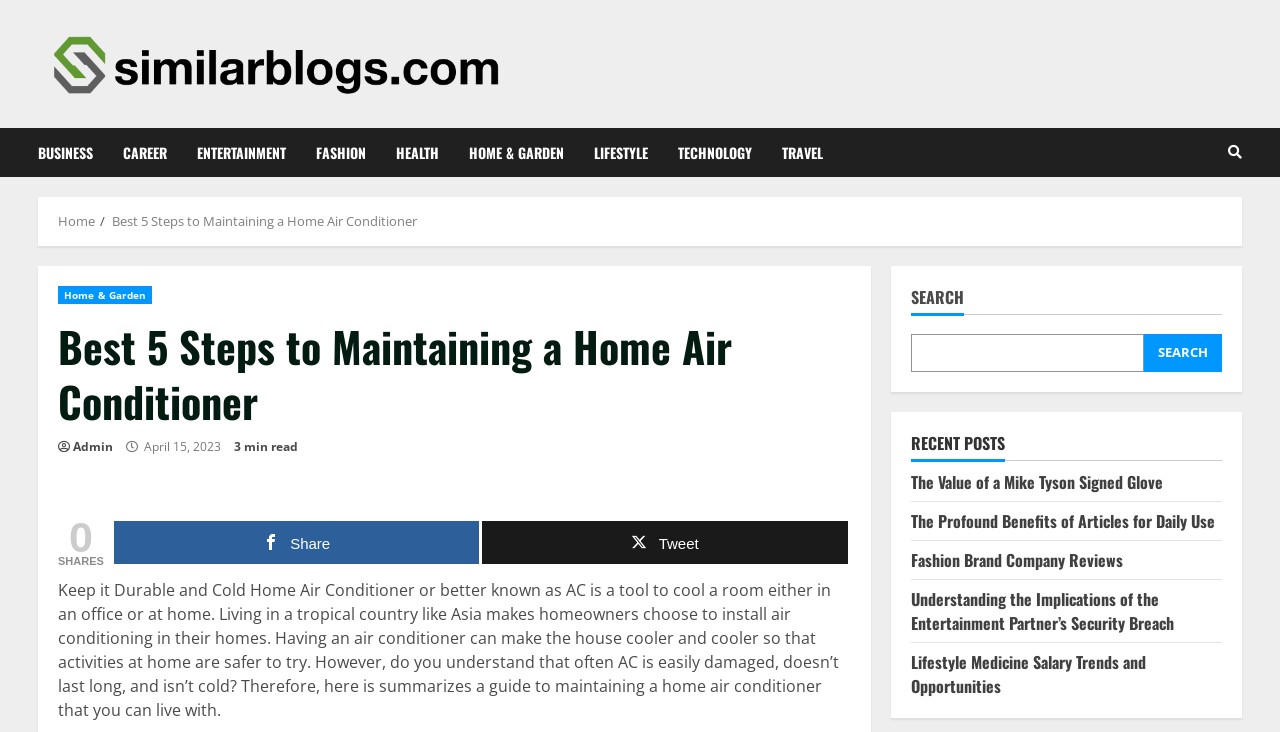Specify the bounding box coordinates of the region I need to click to perform the following instruction: "Log in". The coordinates must be four float numbers in the range of 0 to 1, i.e., [left, top, right, bottom].

None